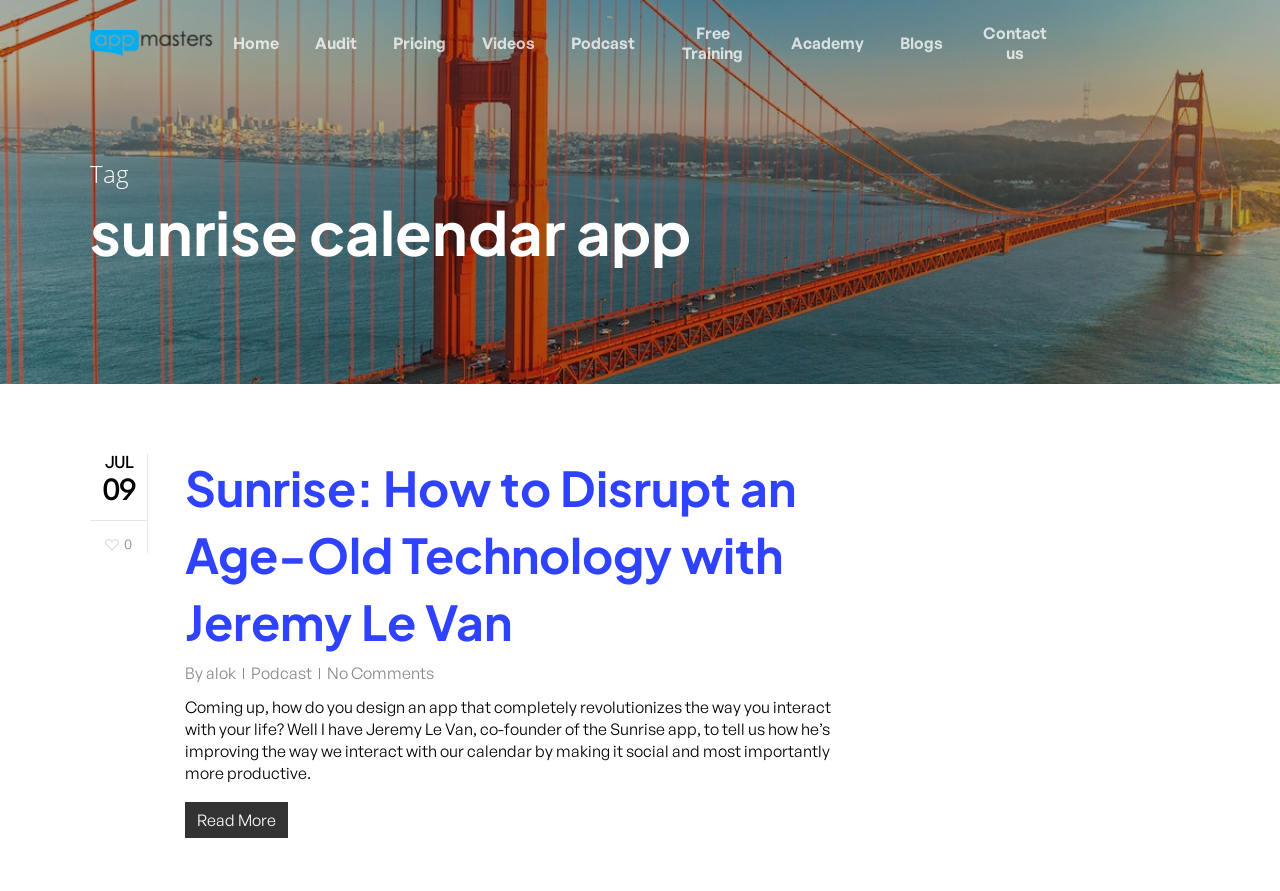Find the bounding box coordinates of the element I should click to carry out the following instruction: "Click on the 'Free Training' link".

[0.51, 0.026, 0.604, 0.071]